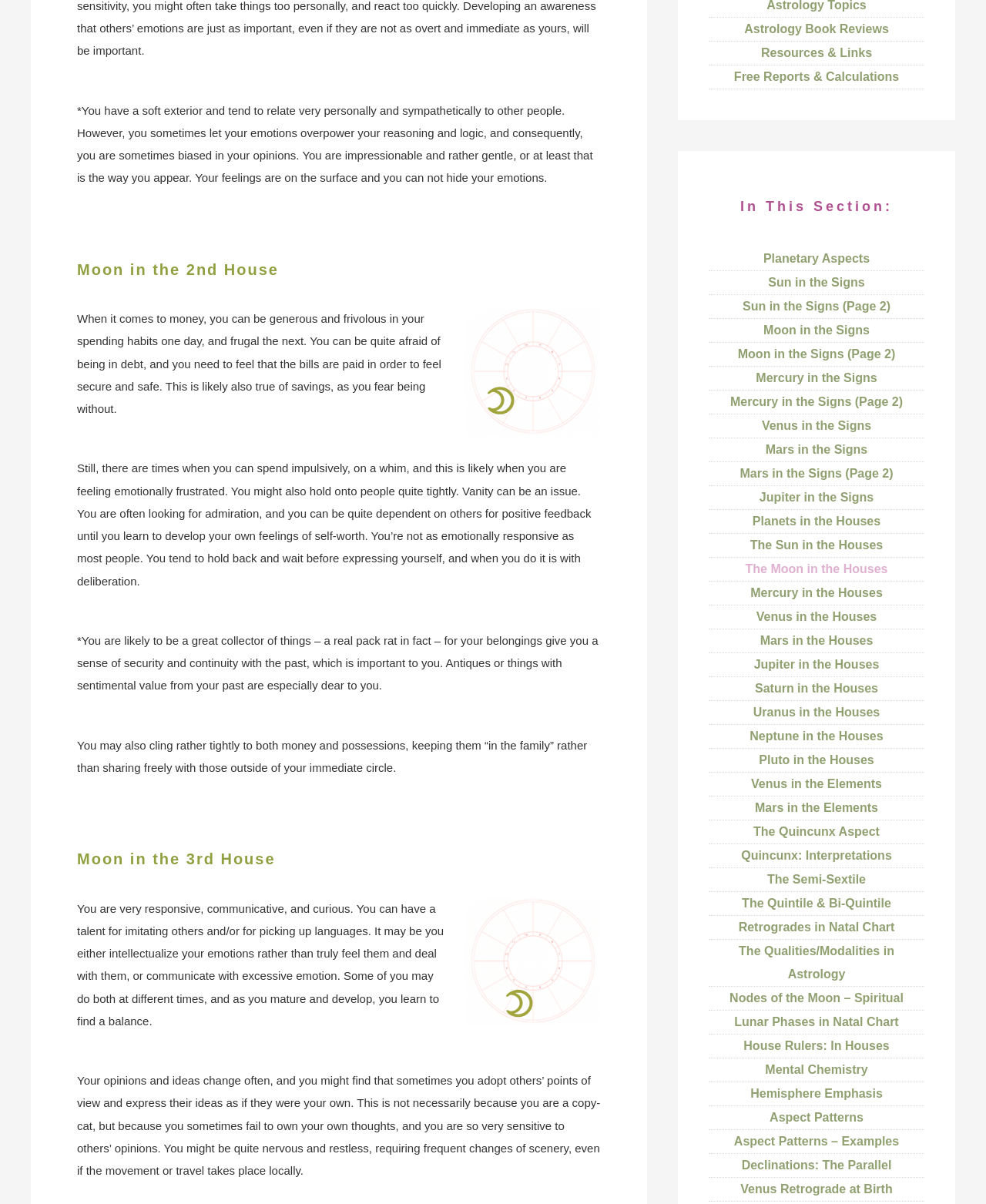Give a one-word or one-phrase response to the question: 
What is the focus of the webpage?

Astrology